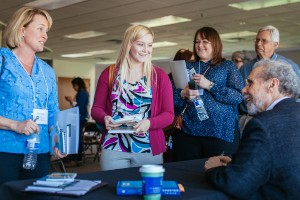What is the topic of Goleman's teachings?
Analyze the screenshot and provide a detailed answer to the question.

The caption highlights the impact of Goleman's teachings on emotional intelligence and leadership, indicating that these are the topics he is known for. This information is provided to give context to the event and the audience's interest in Goleman's work.